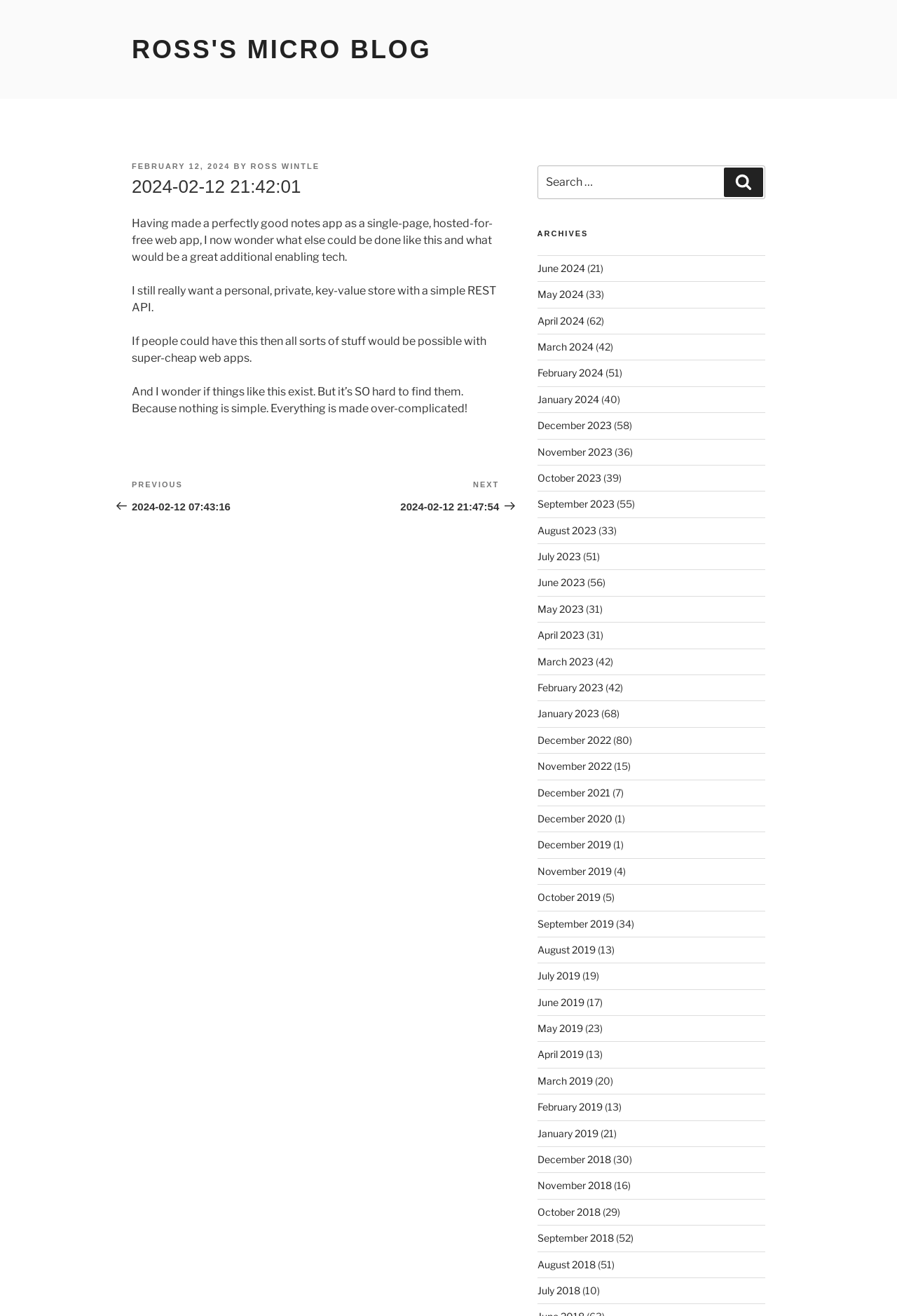Summarize the webpage comprehensively, mentioning all visible components.

This webpage is Ross's Micro Blog, a personal blog where the author shares their thoughts and experiences. At the top of the page, there is a link to the blog's title, "ROSS'S MICRO BLOG". Below this, there is a main section that contains a series of articles or posts.

The first post is titled "2024-02-12 21:42:01" and has a header section that displays the date and time of the post, as well as the author's name, "ROSS WINTLE". The post itself is a short reflection on the author's desire to create a simple, private key-value store with a REST API, and how this could enable the creation of cheap web apps.

Below the post, there is a navigation section that allows users to navigate to previous and next posts. The previous post is titled "2024-02-12 07:43:16", and the next post is titled "2024-02-12 21:47:54".

To the right of the main section, there is a search bar that allows users to search for specific keywords or phrases within the blog. Below the search bar, there is an archives section that lists all the months and years that the author has posted, along with the number of posts for each month. The archives section is organized in a vertical list, with the most recent months at the top.

Overall, the webpage has a simple and clean design, with a focus on the author's writing and reflections. The layout is easy to navigate, with clear headings and concise text.